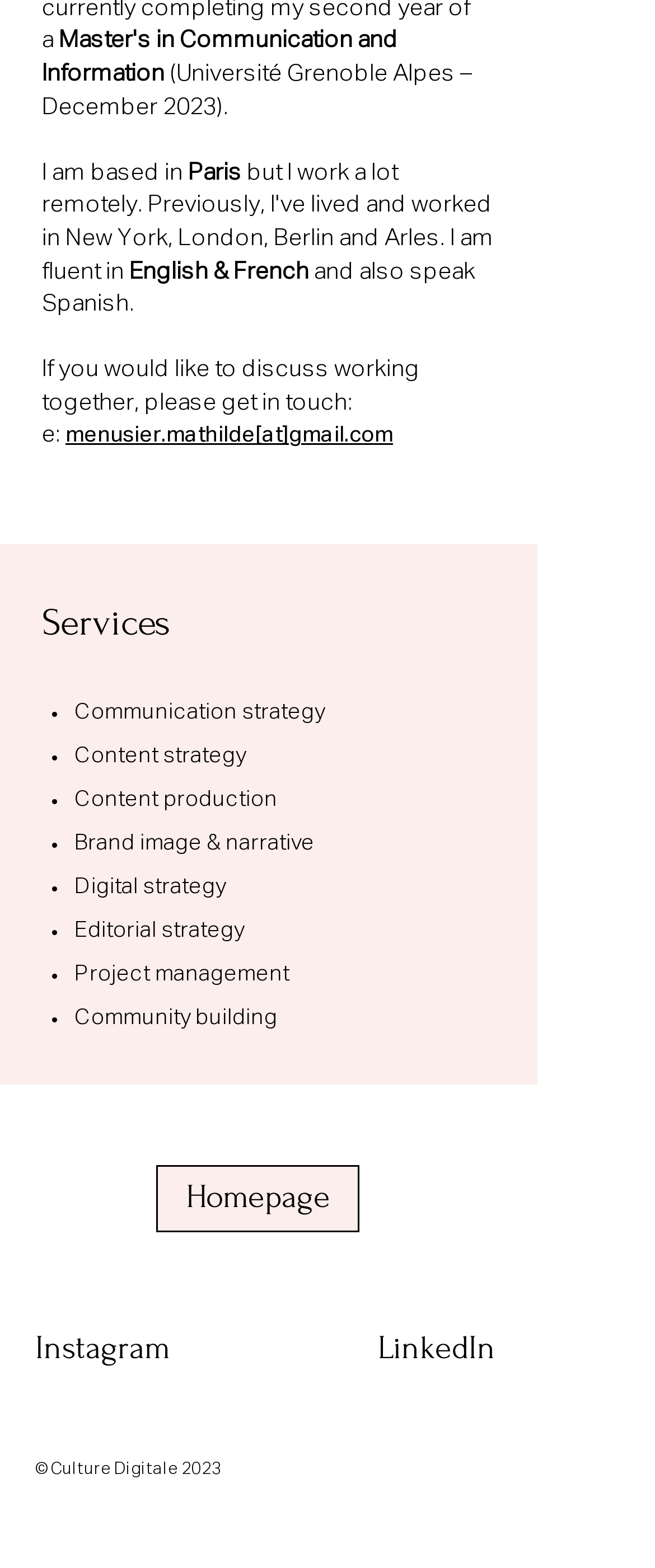What is the copyright year of the webpage?
Utilize the image to construct a detailed and well-explained answer.

The copyright year is mentioned at the bottom of the webpage as '© Culture Digitale 2023'.